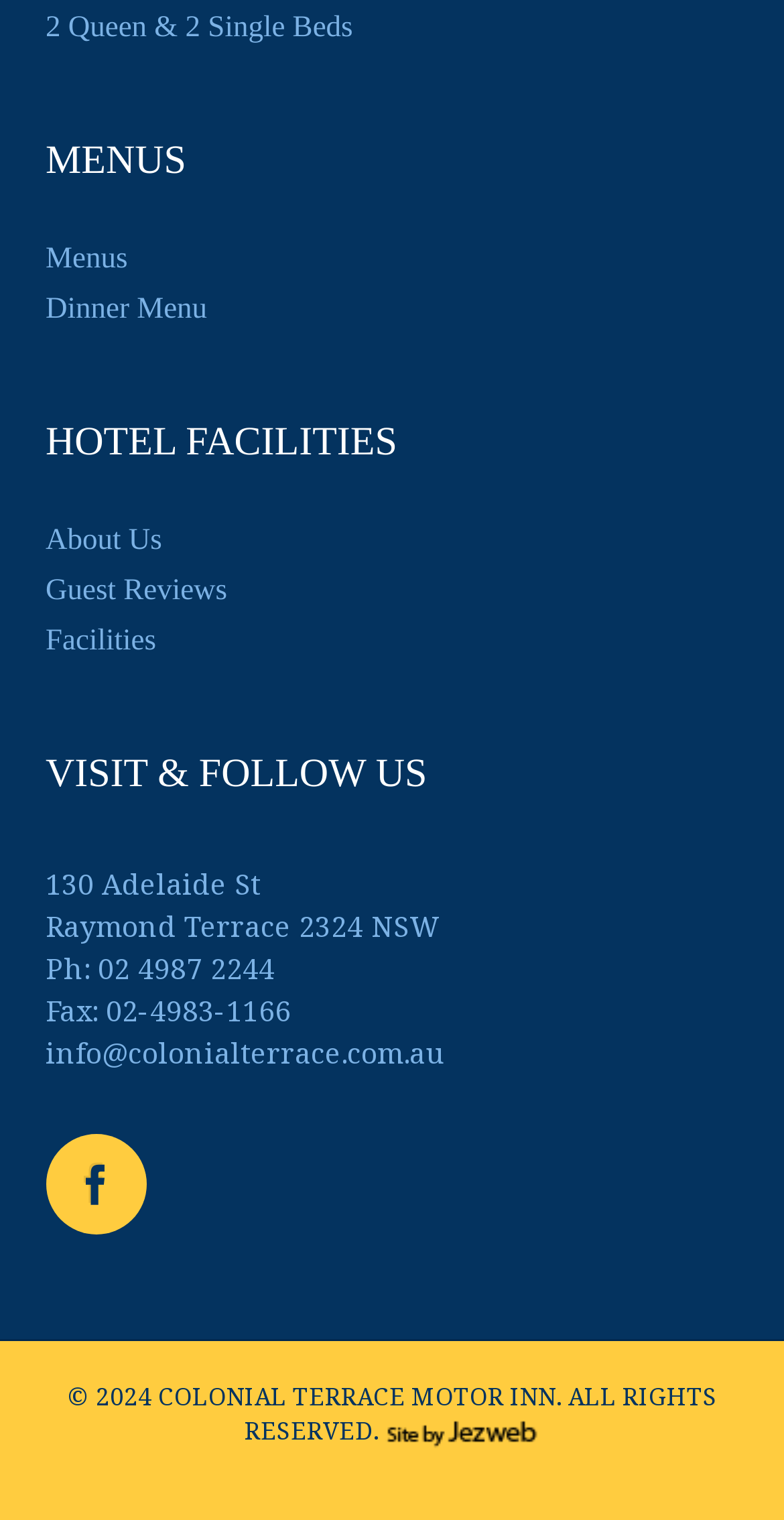Respond to the following query with just one word or a short phrase: 
What is the email address of the hotel?

info@colonialterrace.com.au